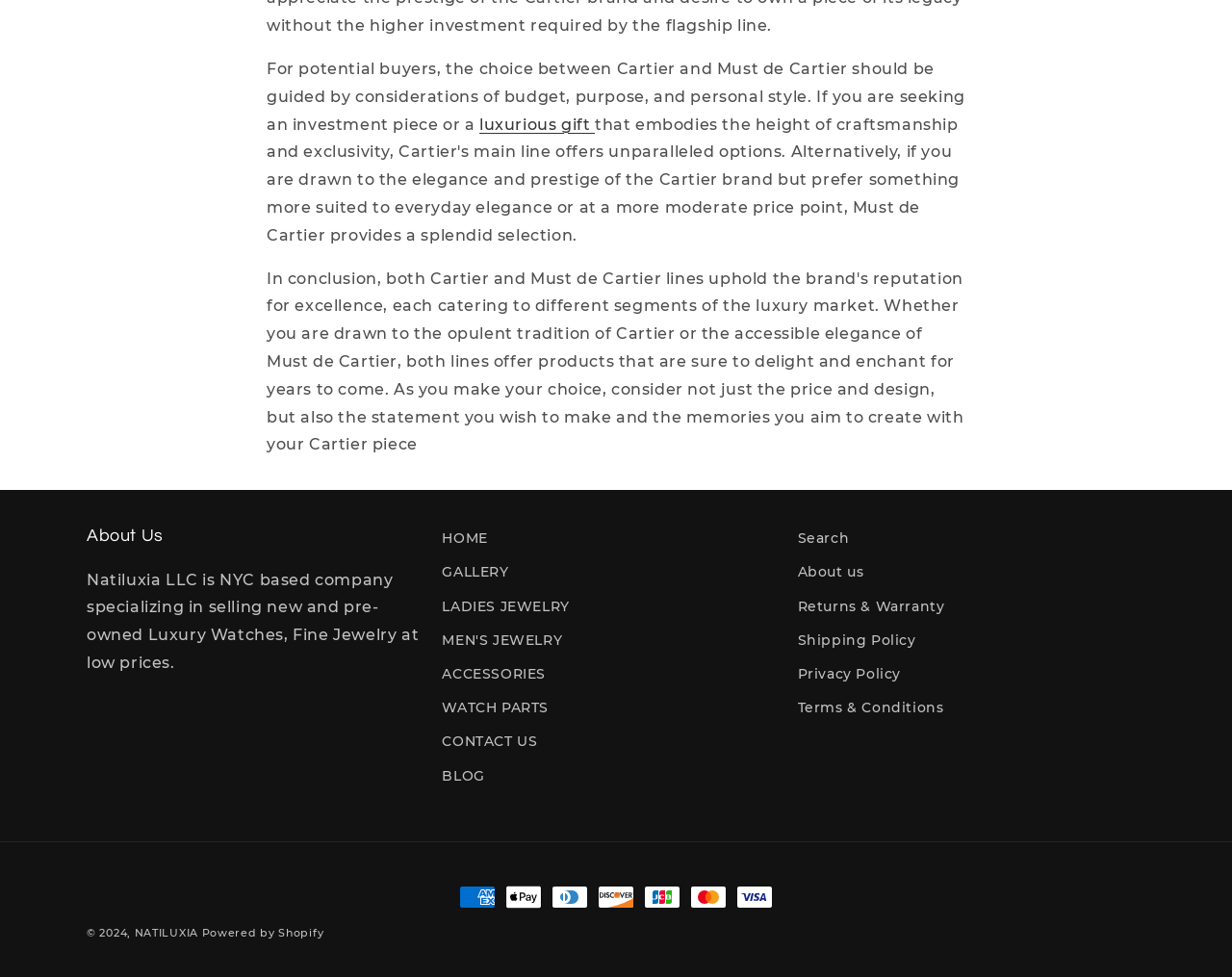What year is the copyright for?
Please give a detailed and elaborate explanation in response to the question.

The StaticText element with ID 255 has the text '© 2024', indicating that the copyright is for the year 2024.